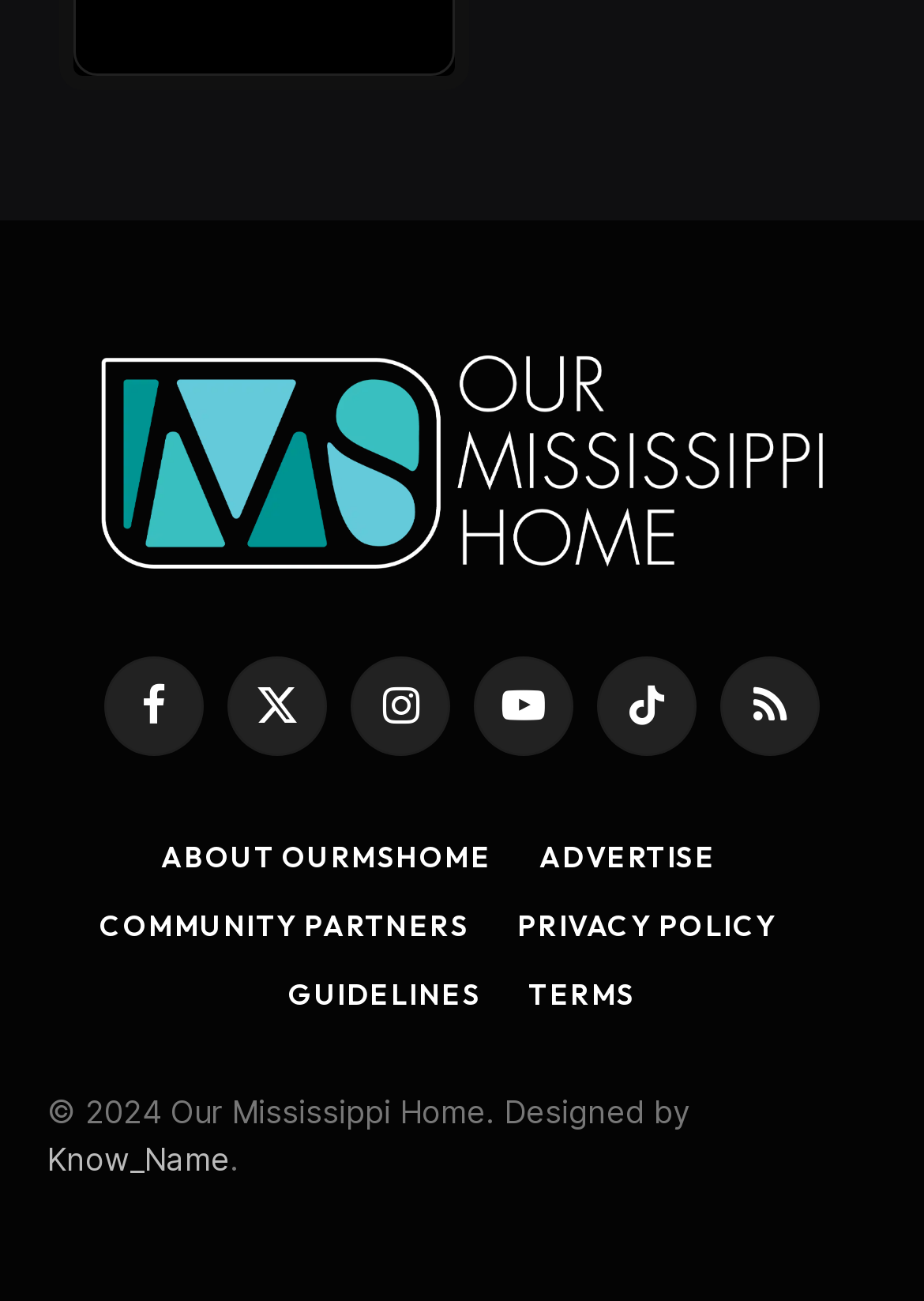Find the bounding box coordinates of the clickable area required to complete the following action: "Visit Facebook page".

[0.113, 0.505, 0.221, 0.581]